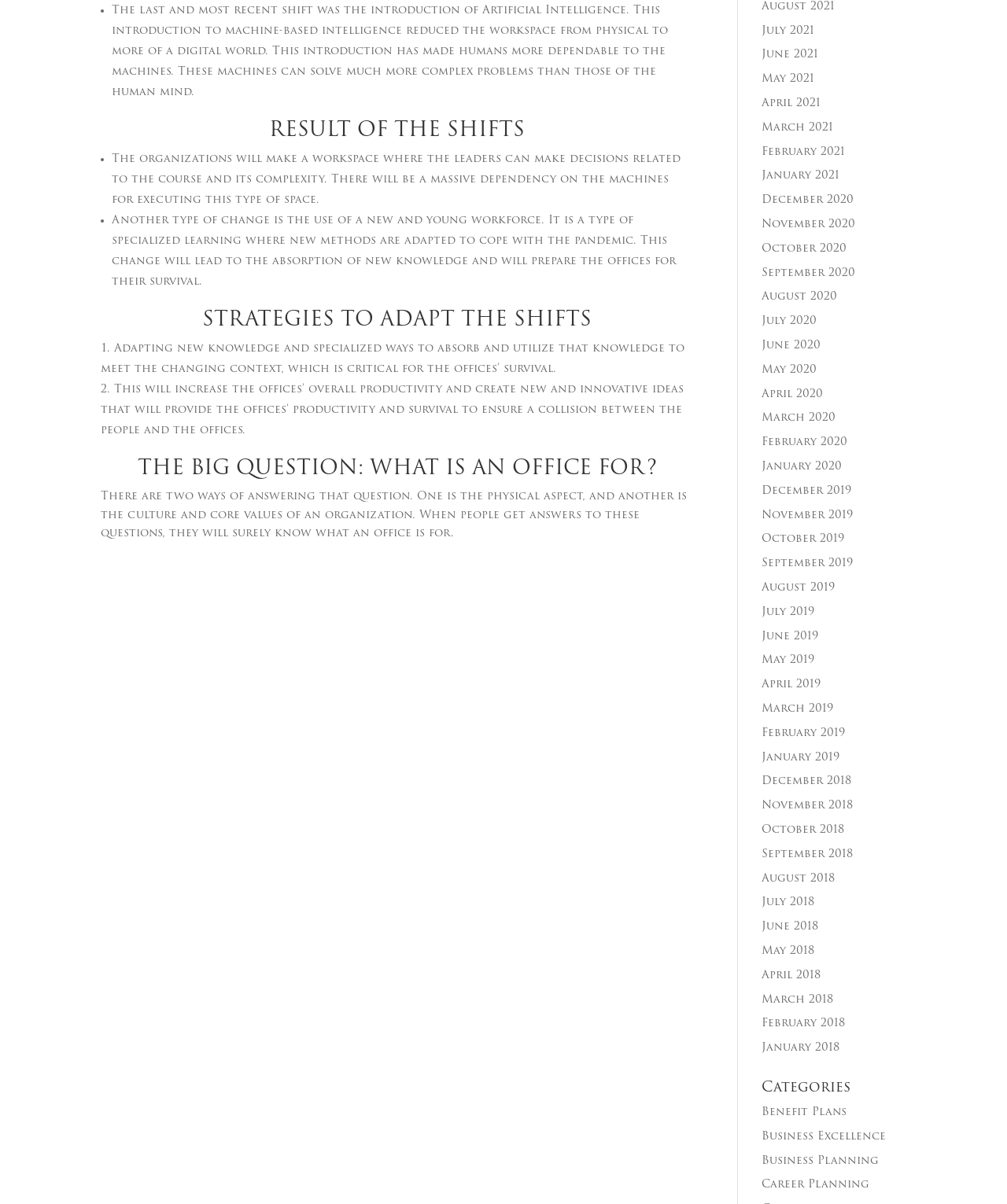Find the bounding box coordinates of the clickable region needed to perform the following instruction: "Click on Benefit Plans". The coordinates should be provided as four float numbers between 0 and 1, i.e., [left, top, right, bottom].

[0.756, 0.919, 0.841, 0.929]